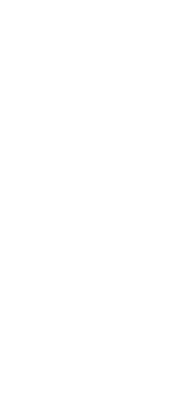What other titles are part of the series?
Can you give a detailed and elaborate answer to the question?

The series includes other titles such as 'Masked Promises', 'Once A Bandit', and 'Fortune's Gamble', which are likely related to the romance genre and are presented in a browsing context, potentially on an author or publisher's website.